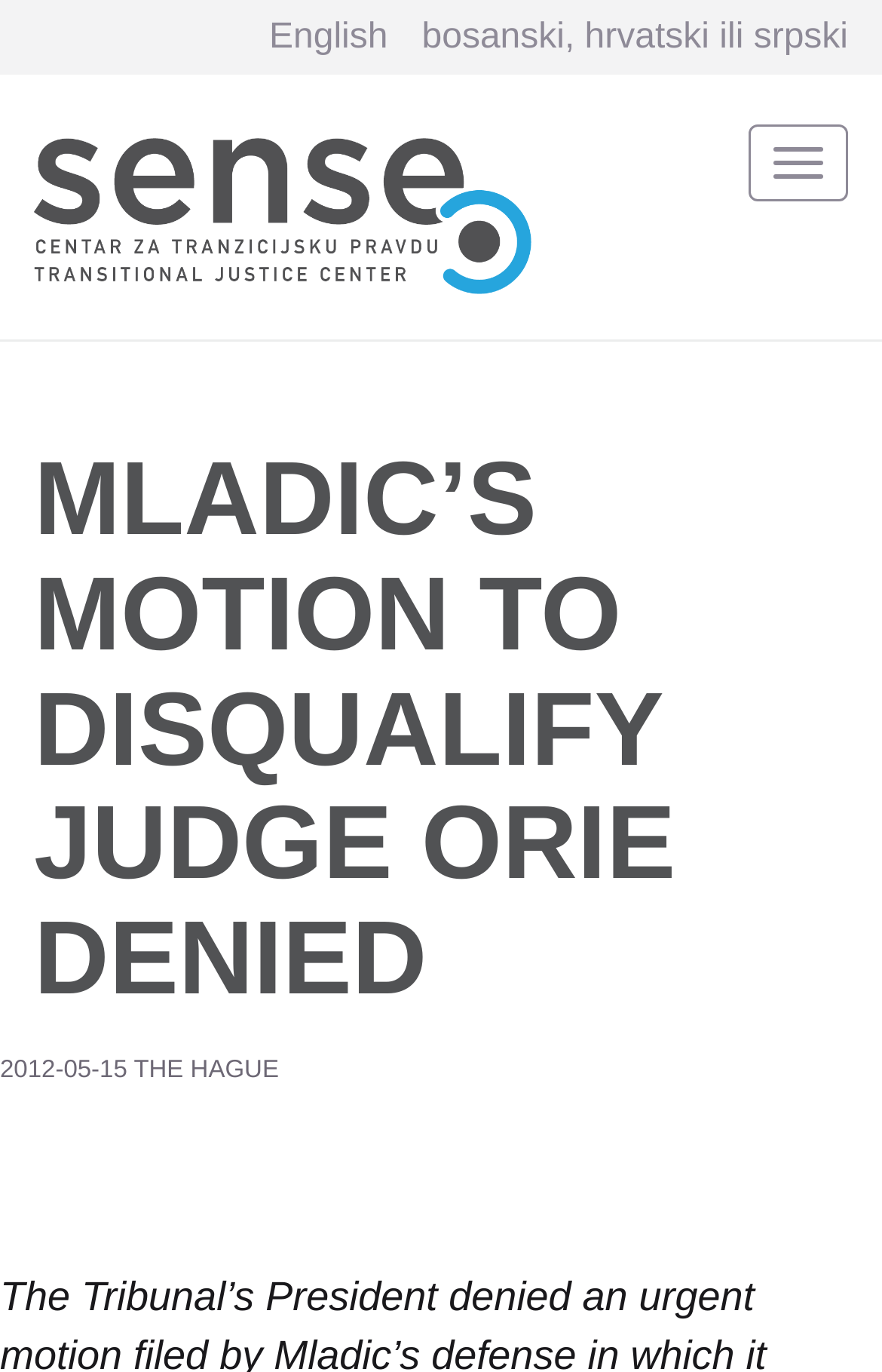Provide a thorough description of this webpage.

The webpage is the home page of the Sense Transitional Justice Center. At the top left corner, there is a "Skip to main content" link. Next to it, on the same horizontal line, are two language selection links: "English" and "bosanski, hrvatski ili srpski". 

Below these links, on the left side, is a "Home" link accompanied by a small "Home" image. On the right side, there is a "Toggle navigation" button. 

The main content of the page is dominated by a prominent heading that reads "MLADIC’S MOTION TO DISQUALIFY JUDGE ORIE DENIED". Below this heading, there is a date and location text "2012-05-15 THE HAGUE". 

There is also a small, non-descriptive complementary text element on the page, but its content is not informative.